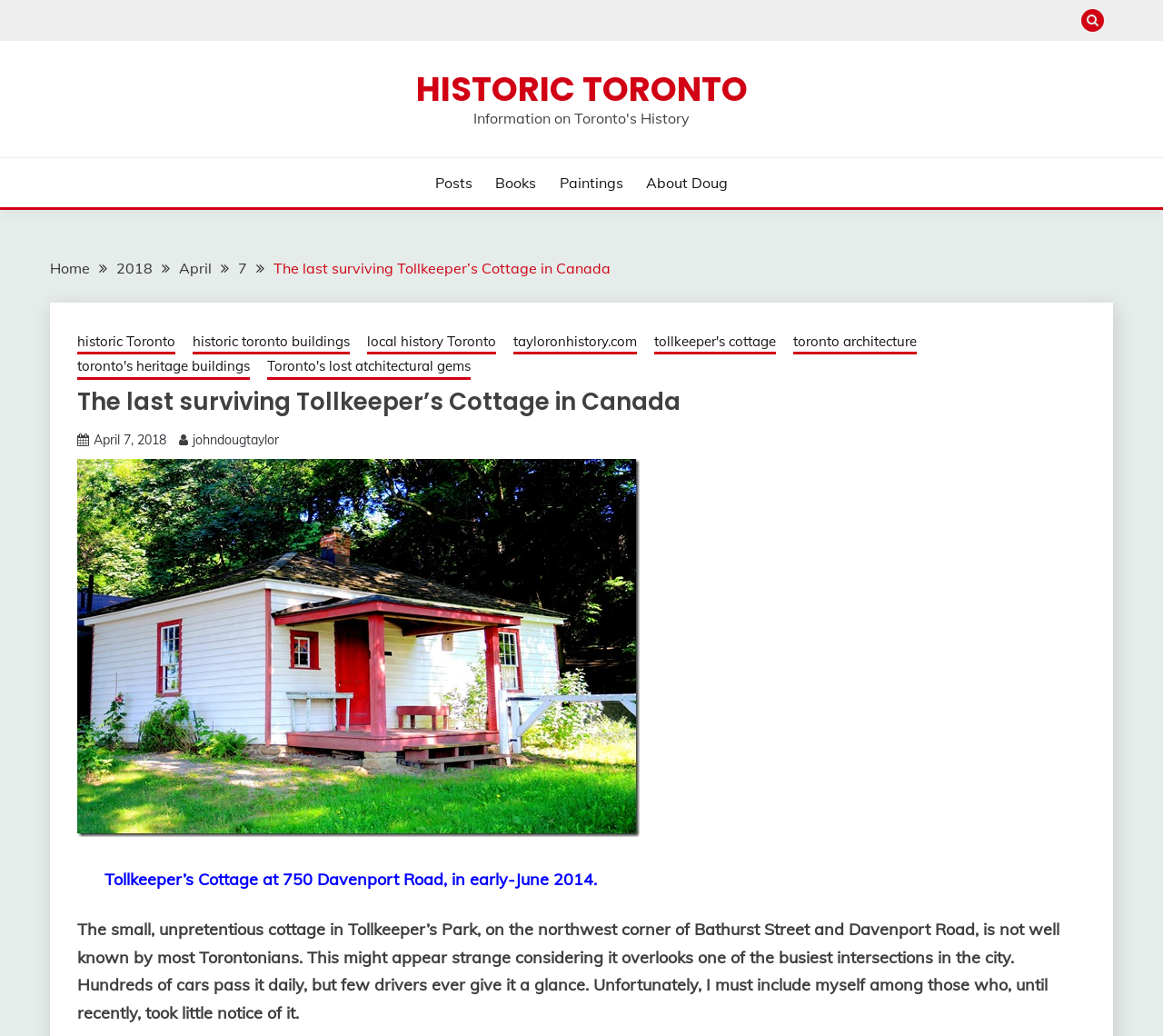Your task is to find and give the main heading text of the webpage.

The last surviving Tollkeeper’s Cottage in Canada